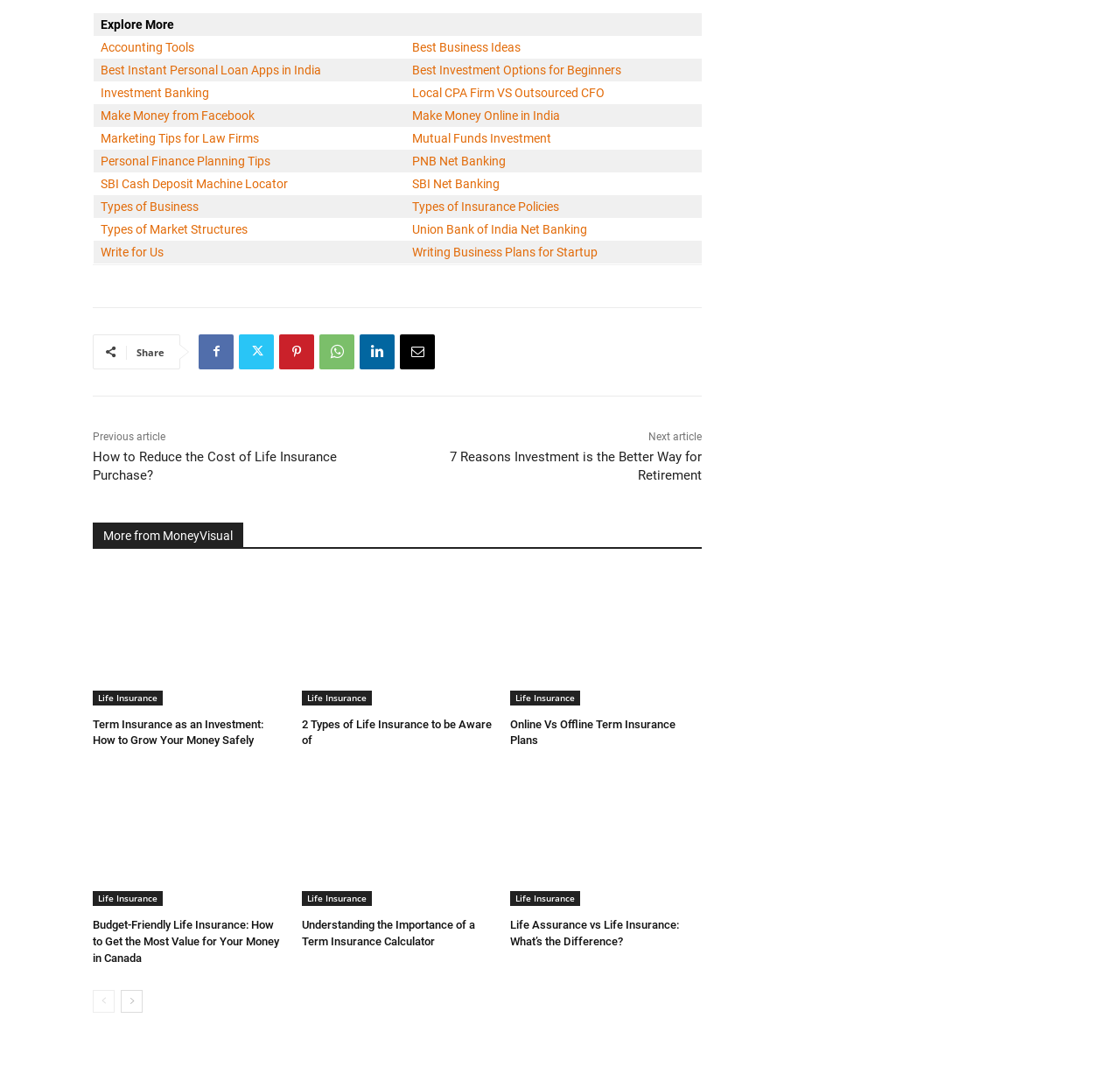How many rows are in the table?
Look at the screenshot and give a one-word or phrase answer.

13